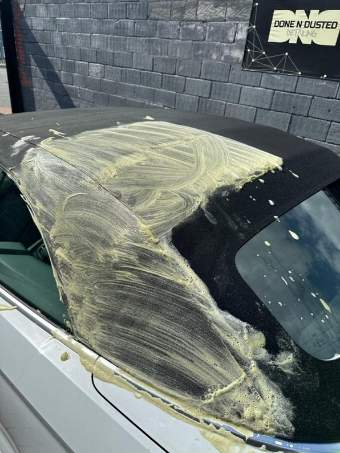What is the branding visible in the upper section of the image?
Using the details from the image, give an elaborate explanation to answer the question.

The branding visible in the upper section of the image emphasizes Done N Dusted Detailing's commitment to top-tier service, indicating that the luxury vehicle is undergoing a full valet treatment at their facility.